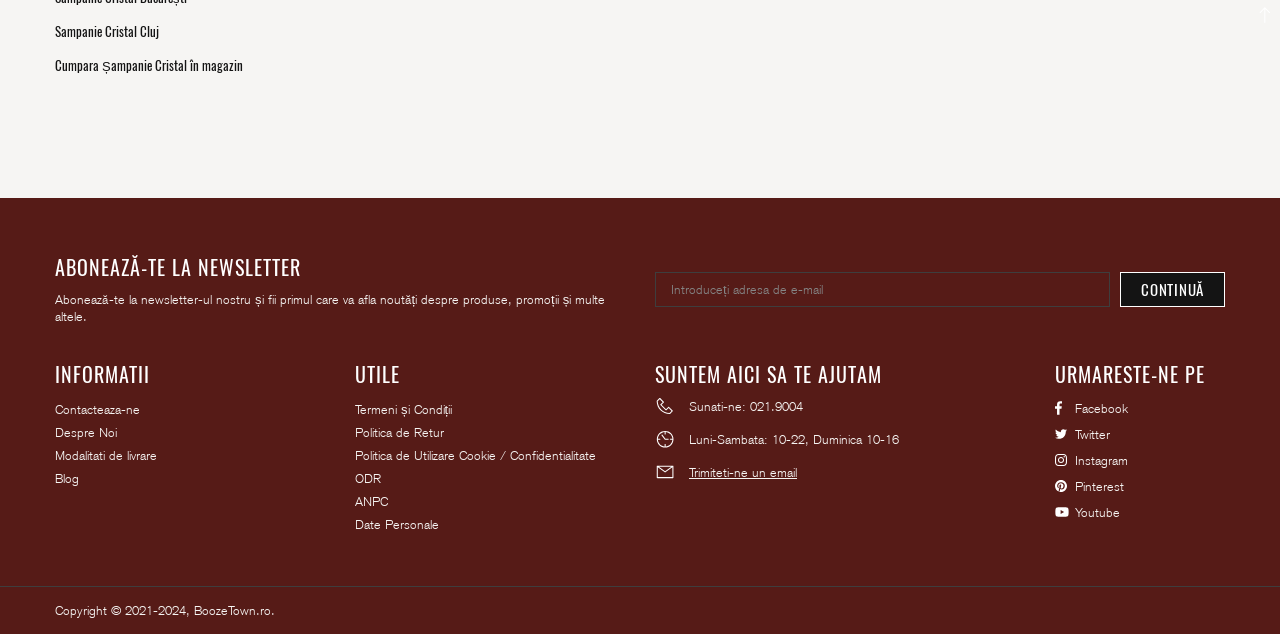Locate the bounding box coordinates of the clickable part needed for the task: "Call us".

[0.586, 0.628, 0.627, 0.656]